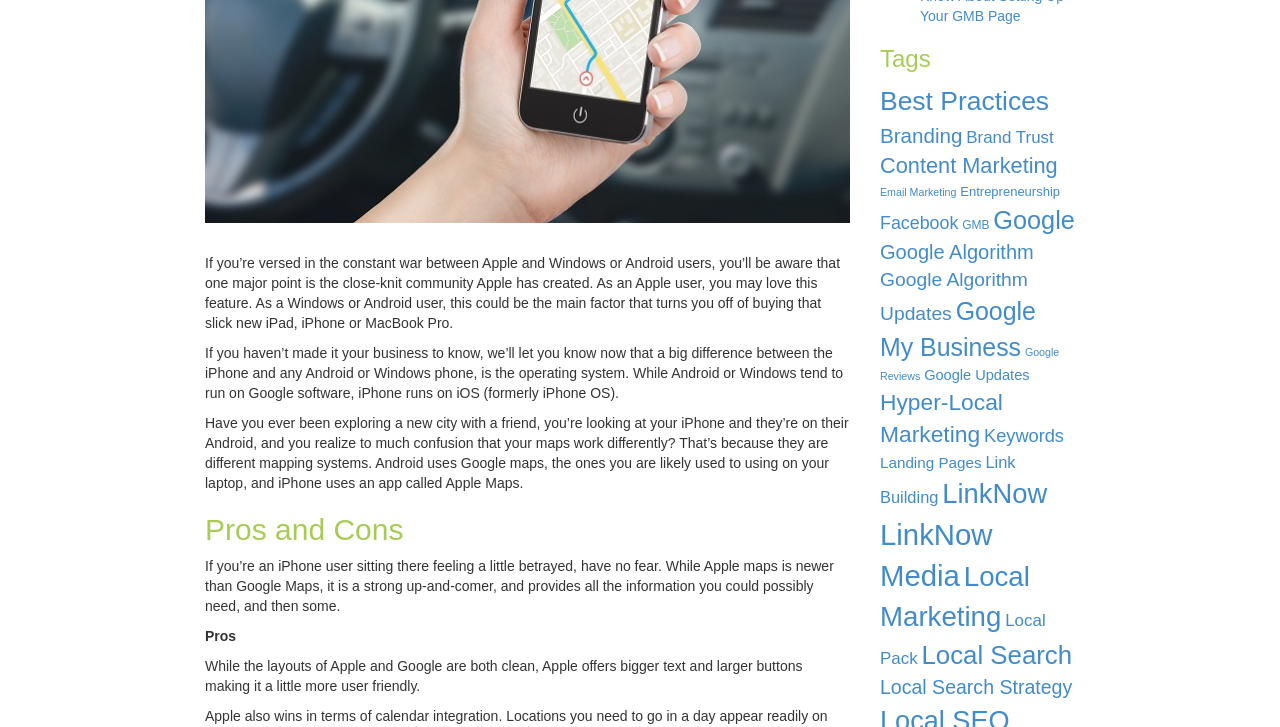Identify and provide the bounding box for the element described by: "Google Updates".

[0.722, 0.504, 0.804, 0.526]